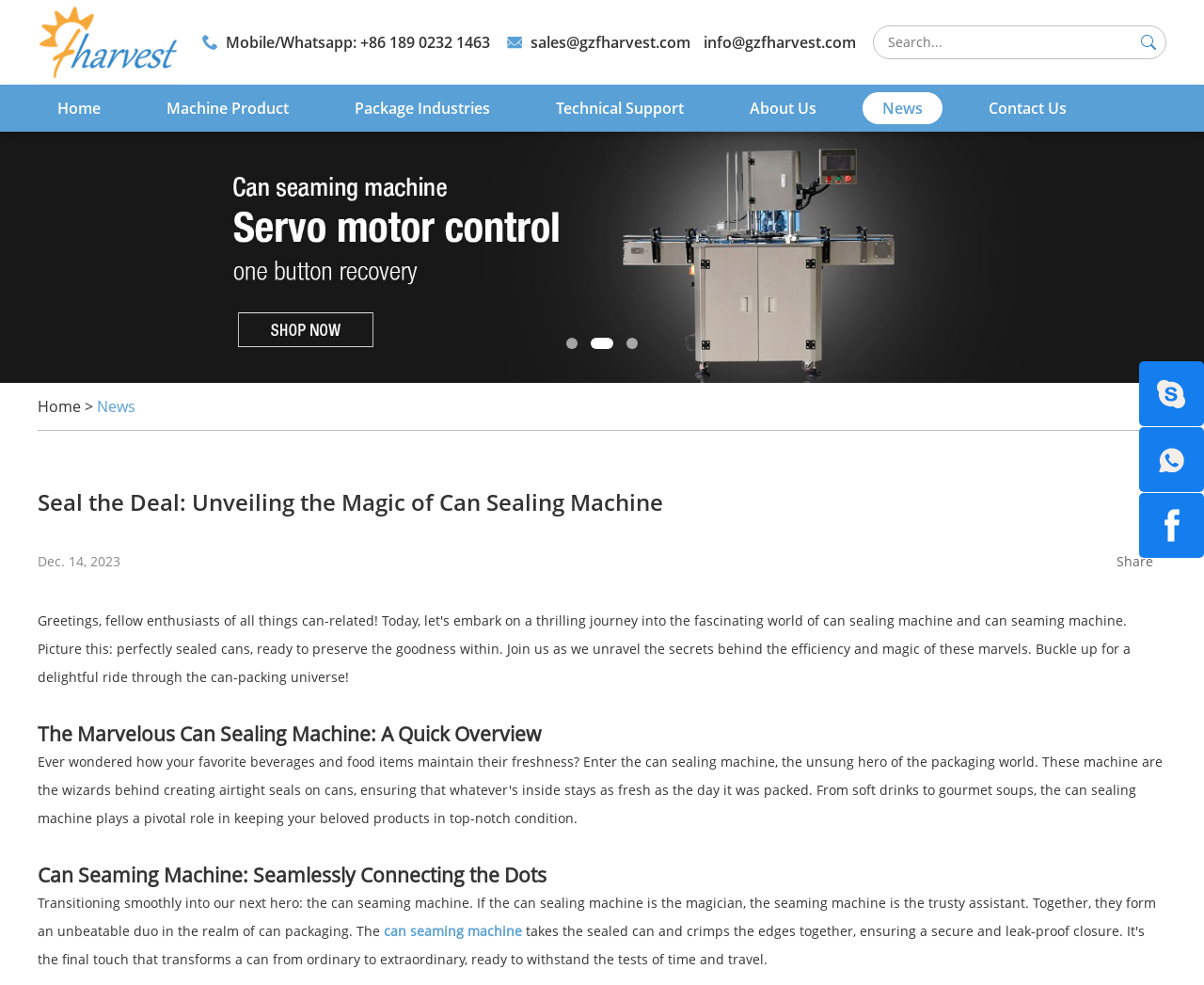Please identify the bounding box coordinates of the clickable region that I should interact with to perform the following instruction: "Click the company logo". The coordinates should be expressed as four float numbers between 0 and 1, i.e., [left, top, right, bottom].

[0.031, 0.0, 0.148, 0.086]